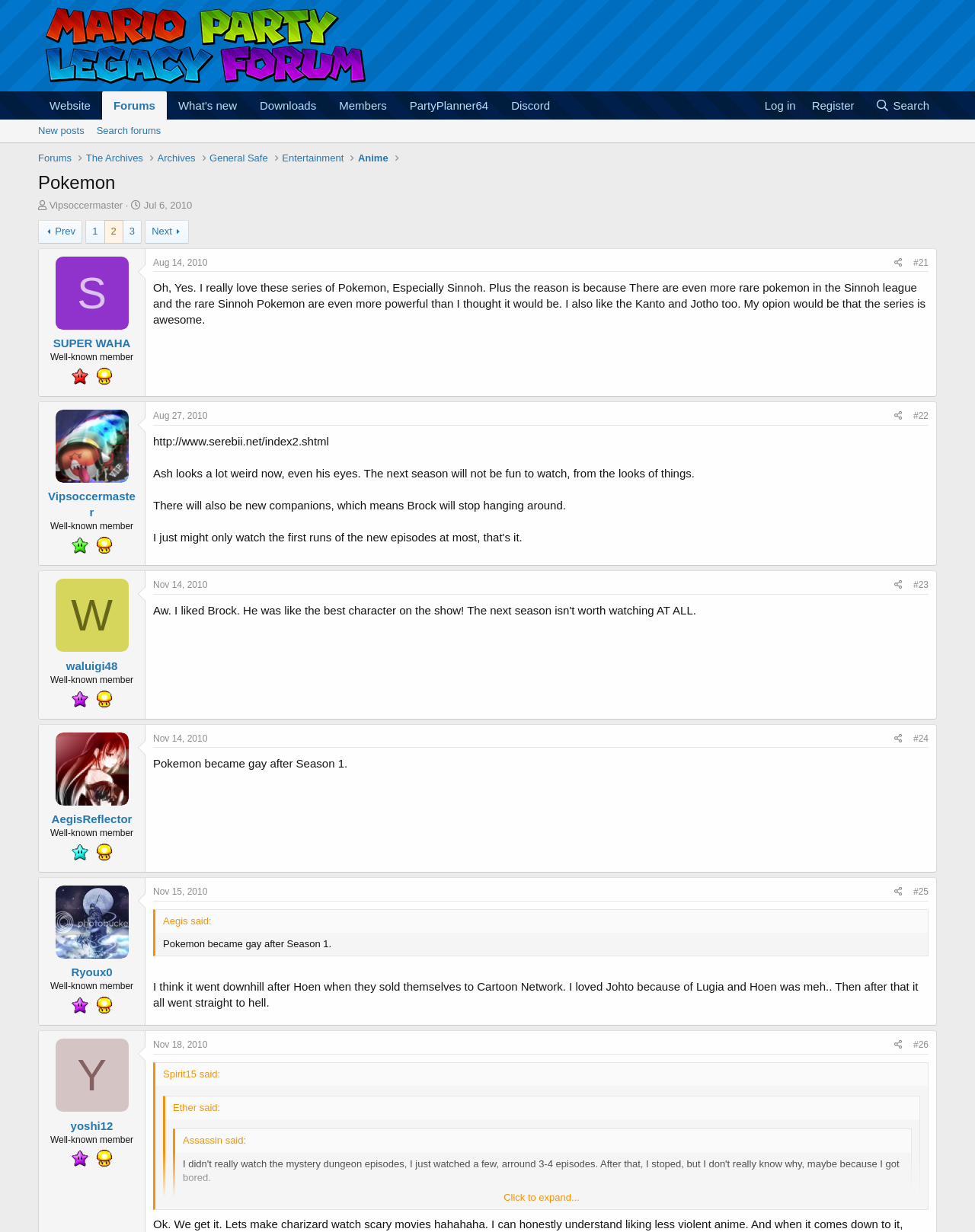Use a single word or phrase to answer this question: 
How many threads are on this page?

4